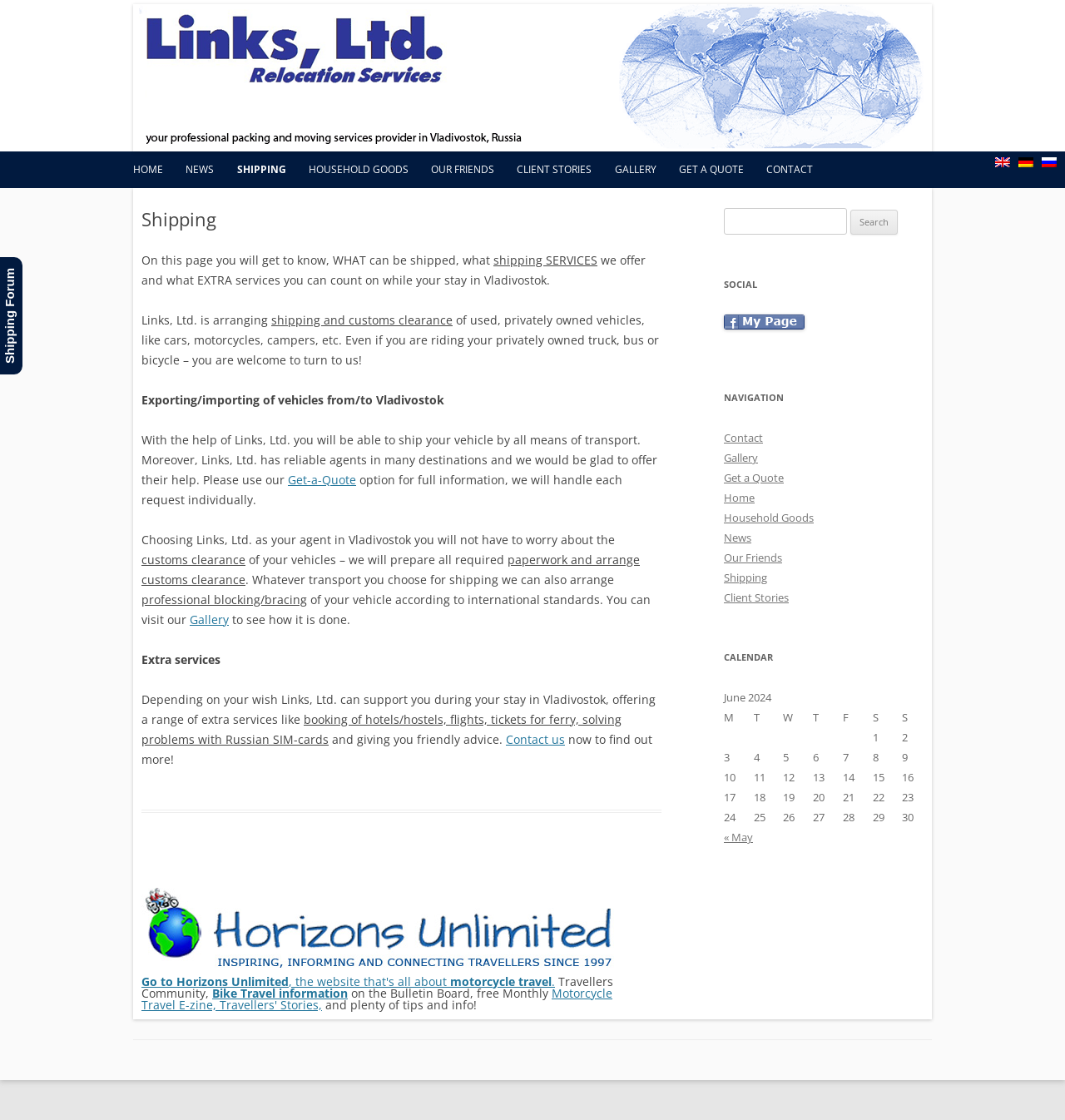Based on the element description, predict the bounding box coordinates (top-left x, top-left y, bottom-right x, bottom-right y) for the UI element in the screenshot: Our Friends

[0.68, 0.491, 0.734, 0.505]